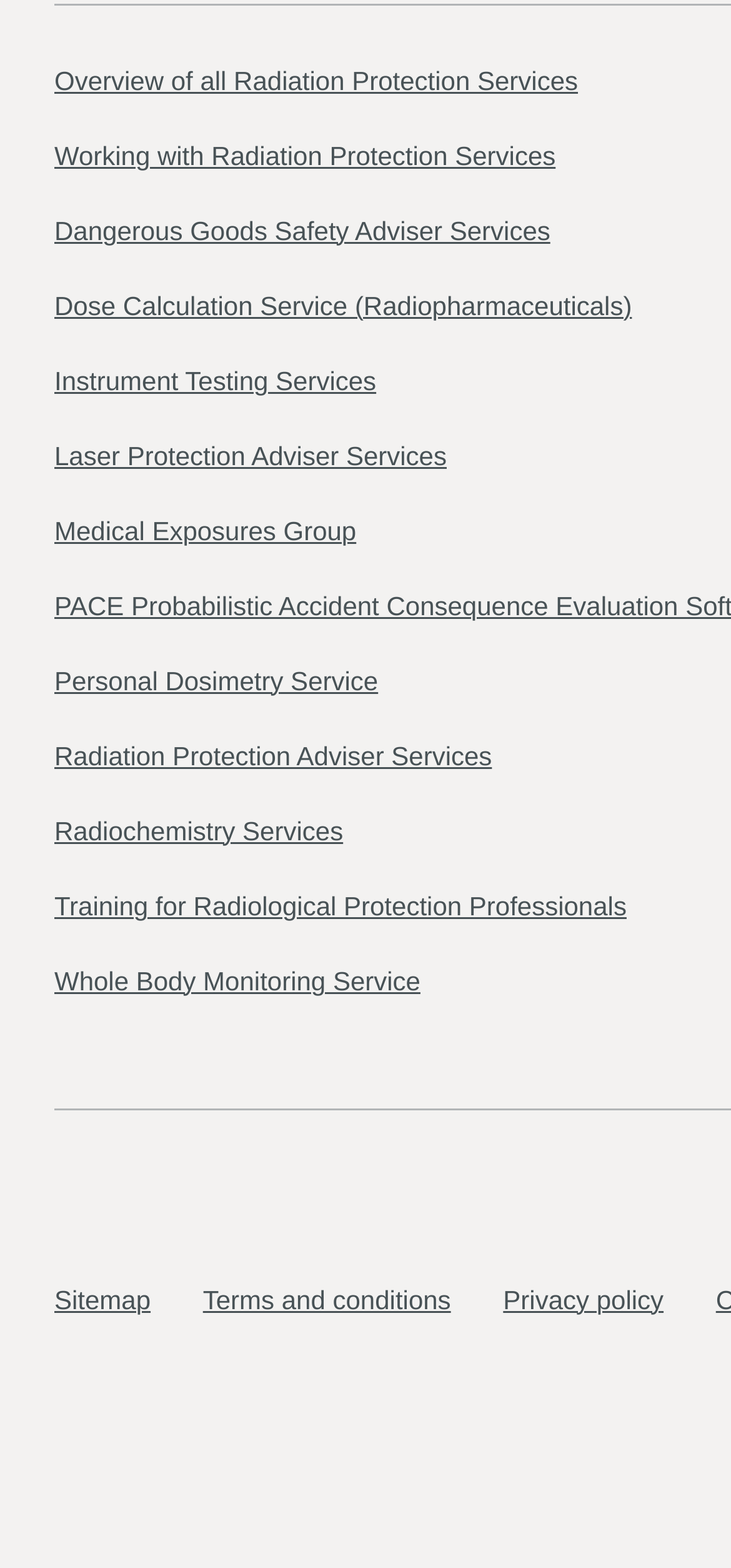Determine the bounding box coordinates for the area that should be clicked to carry out the following instruction: "Type your email".

None